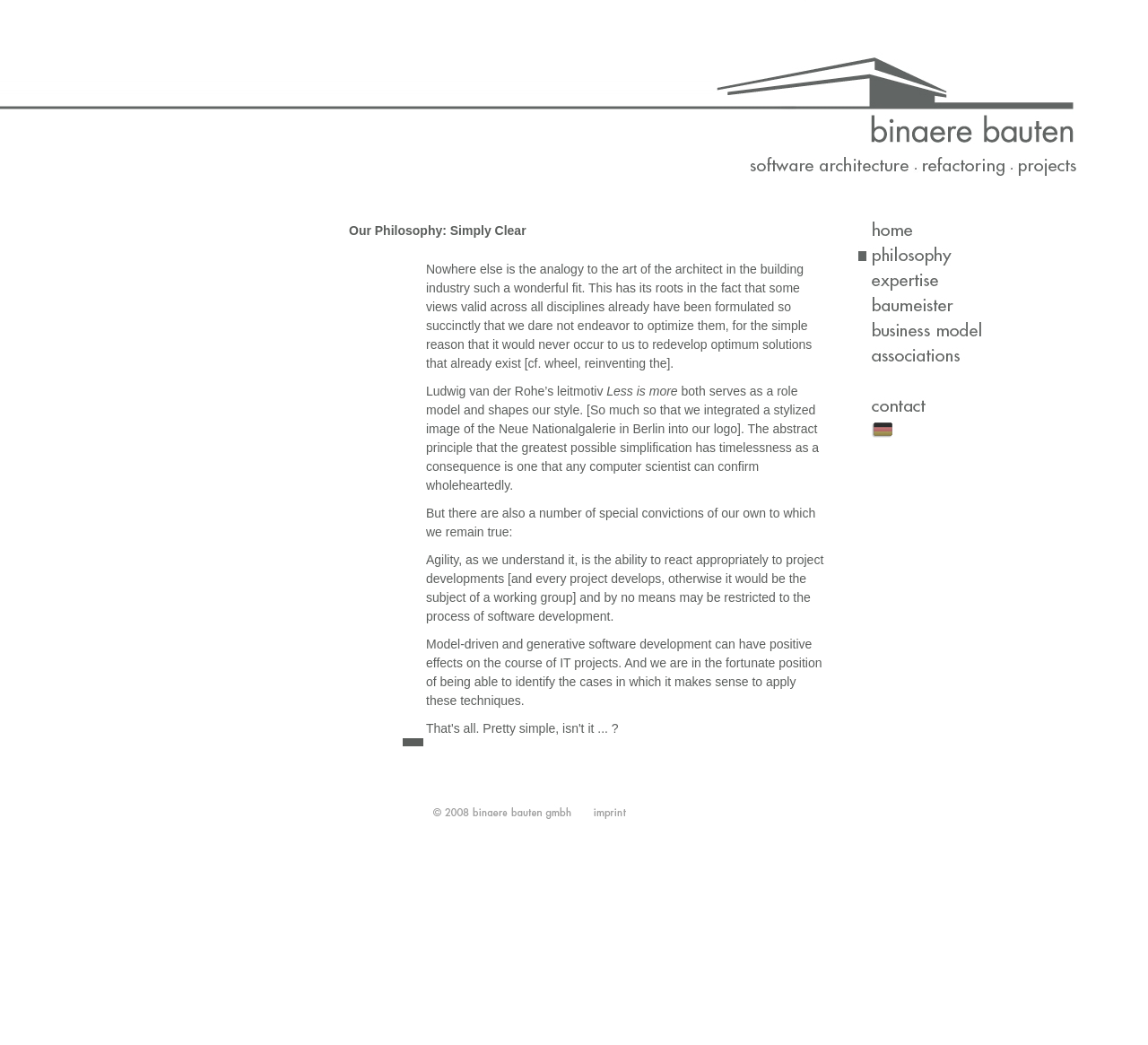Using a single word or phrase, answer the following question: 
What is the leitmotiv of Ludwig van der Rohe?

Less is more